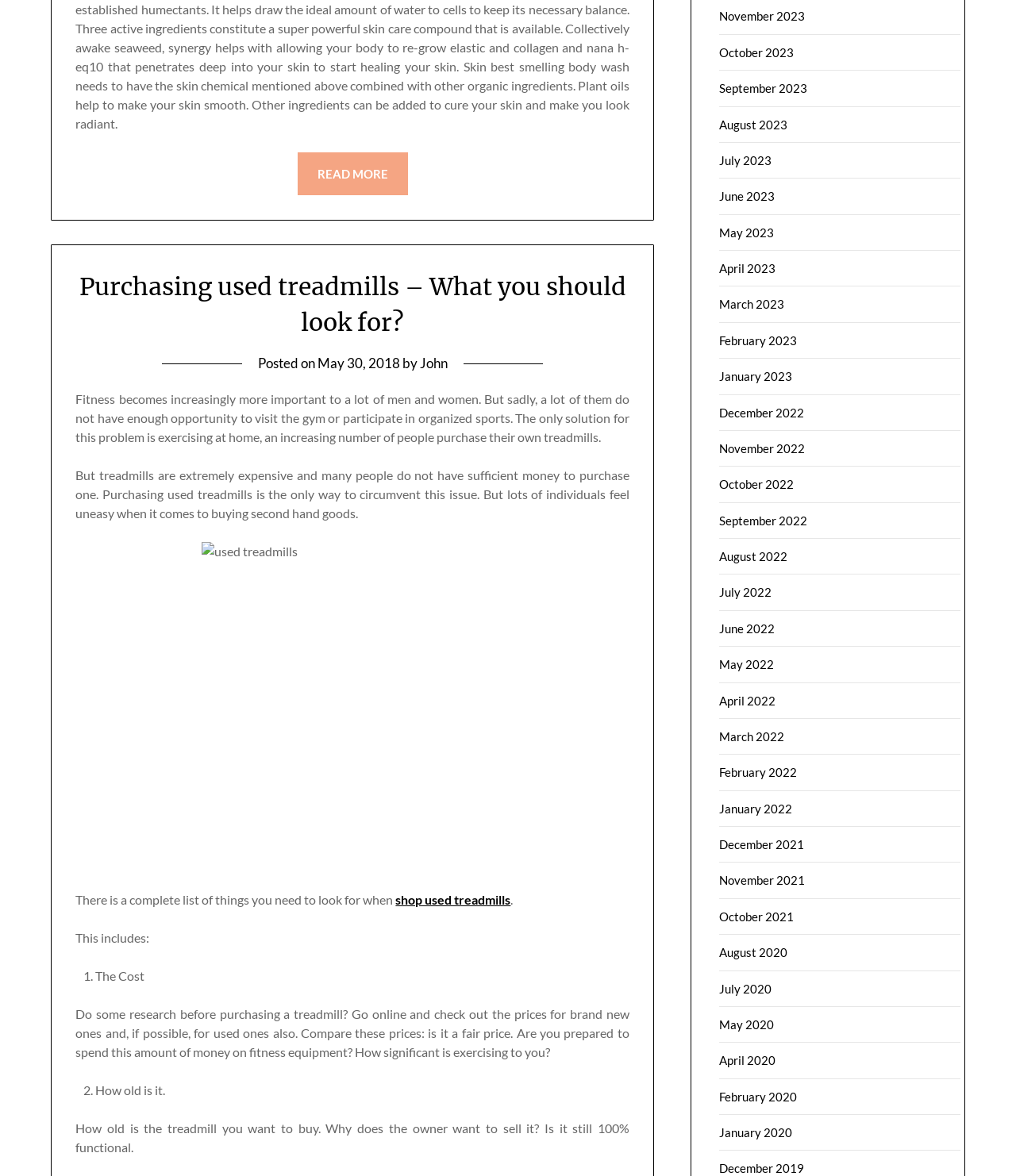What is the age of the treadmill mentioned in the article?
Using the image, elaborate on the answer with as much detail as possible.

The article does not mention a specific age of the treadmill, but it does suggest that the buyer should consider the age of the treadmill and why the owner wants to sell it.